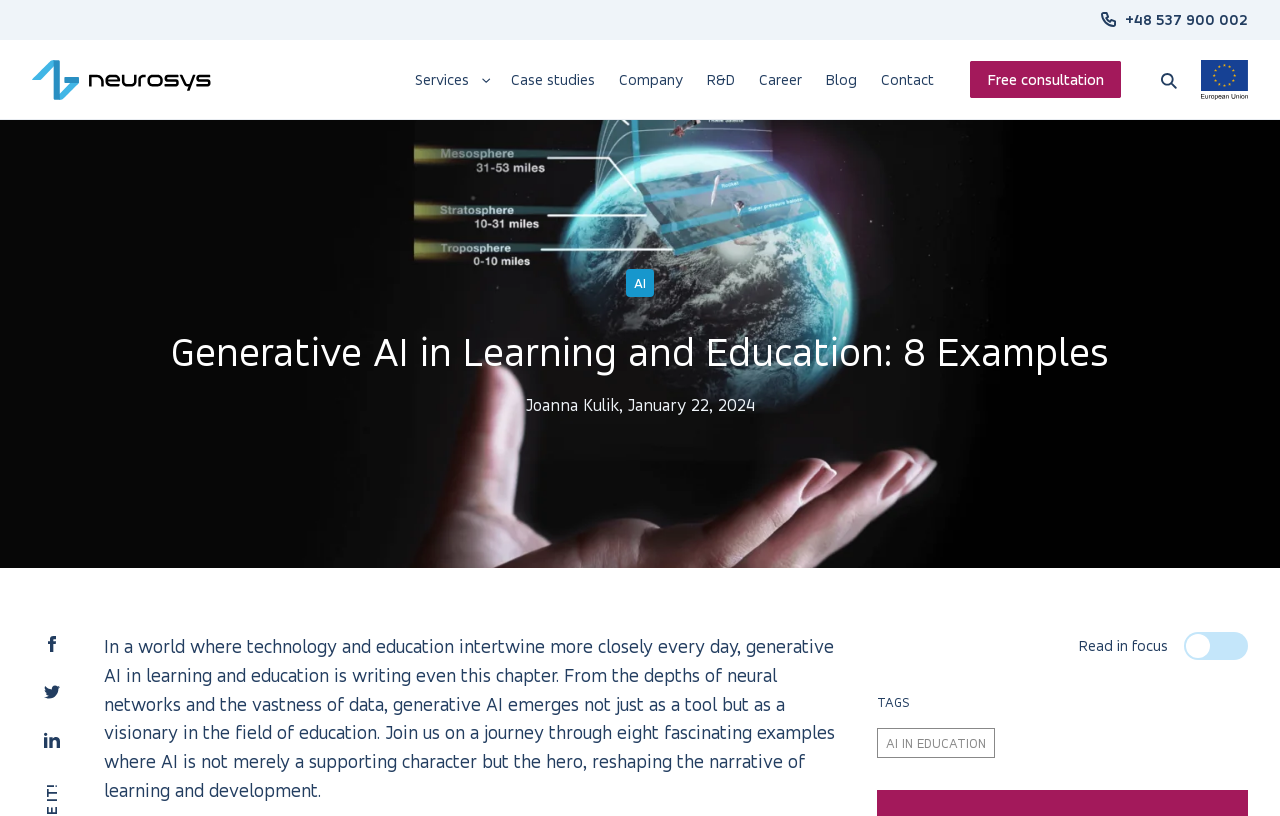Using the description: "Career", identify the bounding box of the corresponding UI element in the screenshot.

[0.584, 0.063, 0.636, 0.132]